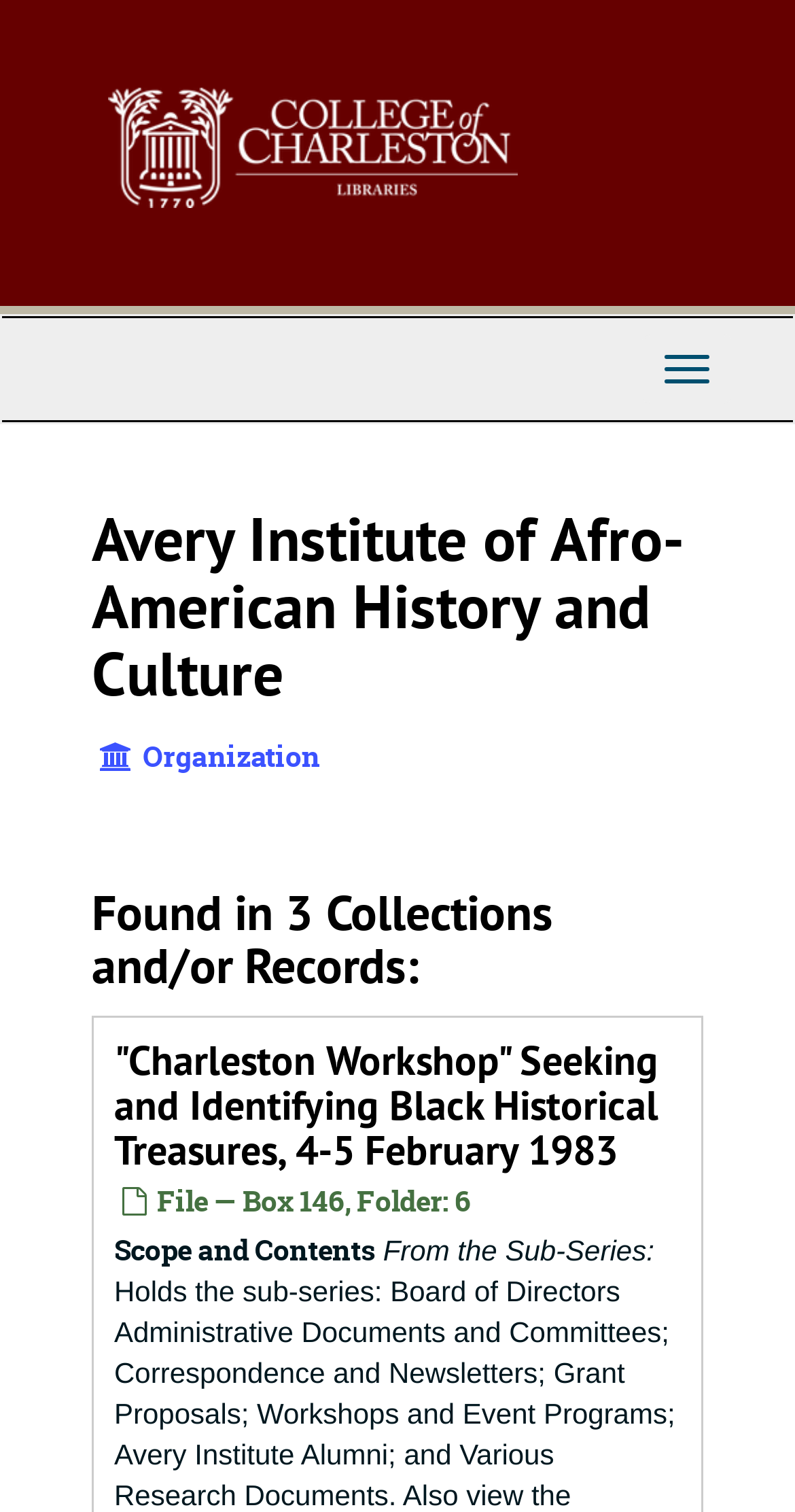Give a detailed overview of the webpage's appearance and contents.

The webpage is about the Avery Institute of Afro-American History and Culture, with a focus on archives and collections. At the top, there is a navigation bar with a toggle button on the right side. Below the navigation bar, the title "Avery Institute of Afro-American History and Culture" is prominently displayed. 

Under the title, there is a section with the label "Organization" on the left side. To the right of this label, there is a "Page Actions" section. 

Further down, there is a heading that indicates the page is showing results from 3 collections and/or records. Below this heading, there is a list of items, including one titled '"Charleston Workshop" Seeking and Identifying Black Historical Treasures, 4-5 February 1983', which is a link. This item has a description below it, including a file location, "File — Box 146, Folder: 6", and a section titled "Scope and Contents". There is also a section titled "From the Sub-Series:" on the right side of the page.